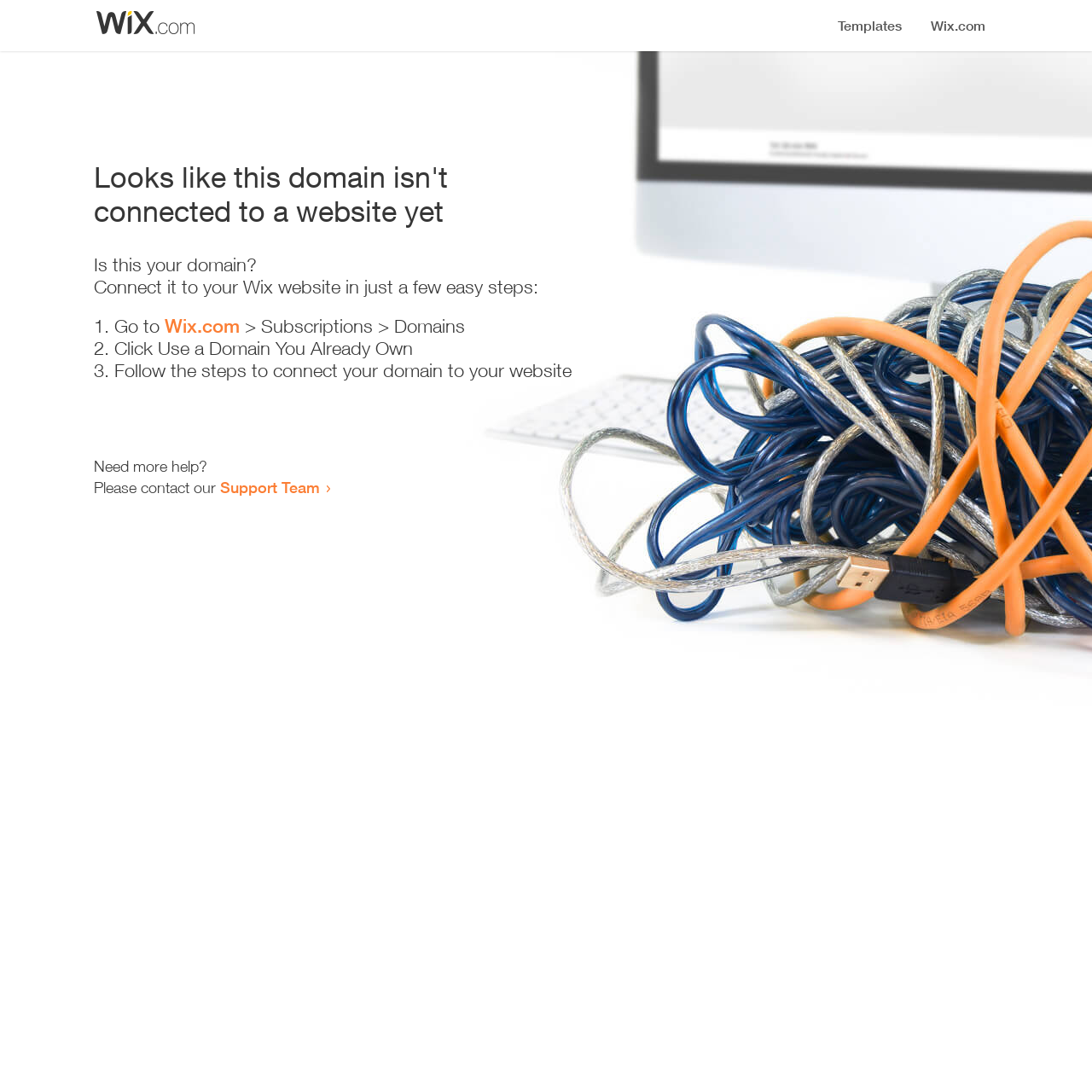Give a short answer using one word or phrase for the question:
Who can I contact for more help?

Support Team